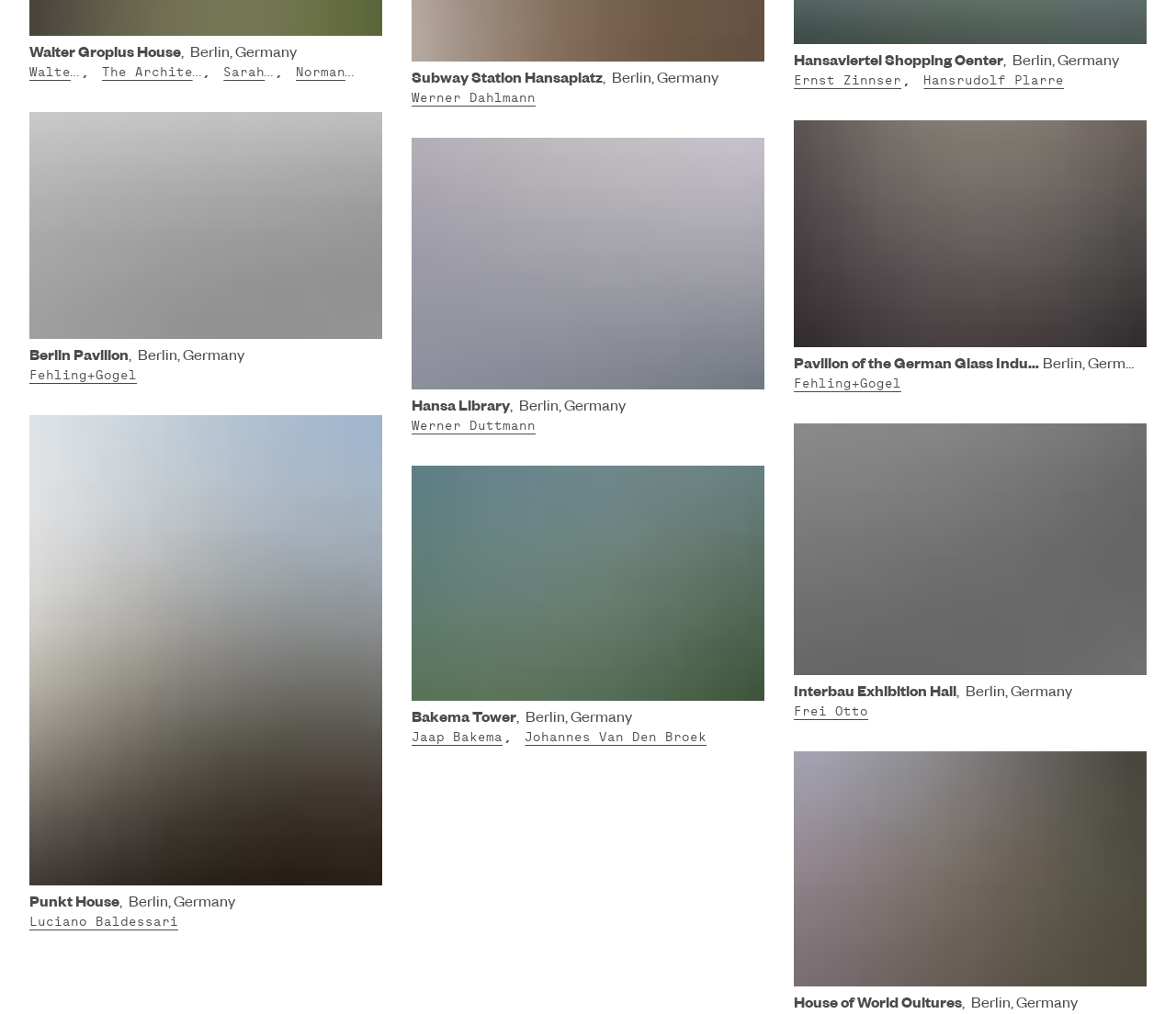Please find and report the bounding box coordinates of the element to click in order to perform the following action: "Get information about Punkt House". The coordinates should be expressed as four float numbers between 0 and 1, in the format [left, top, right, bottom].

[0.025, 0.883, 0.32, 0.901]